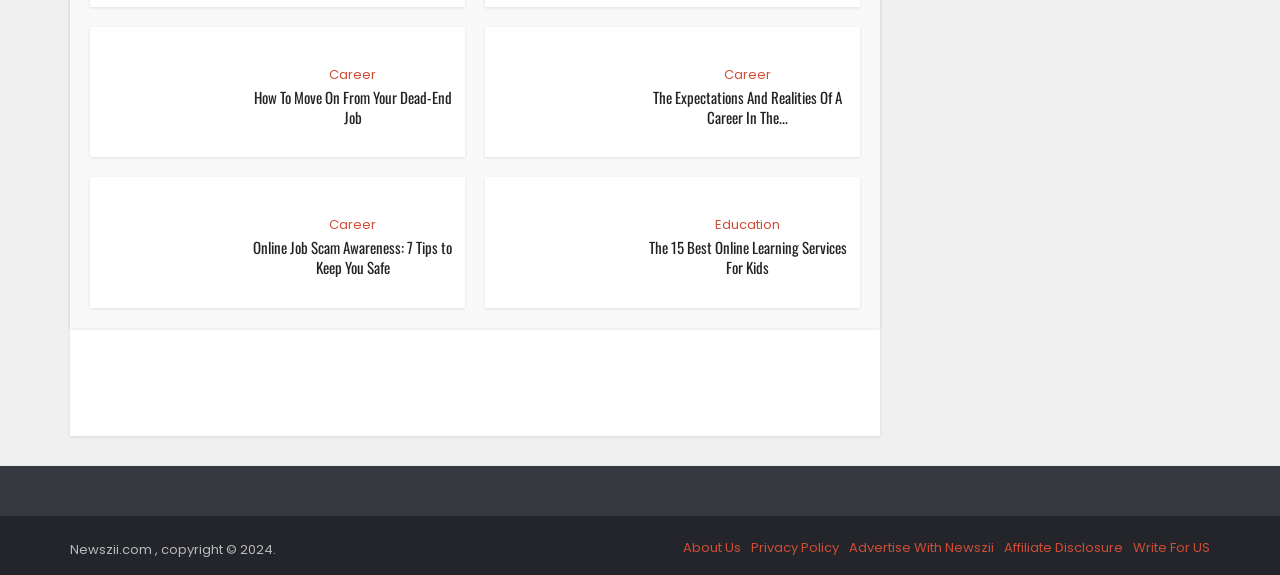Find the bounding box coordinates of the element to click in order to complete the given instruction: "Visit the 'About Us' page."

[0.534, 0.935, 0.579, 0.968]